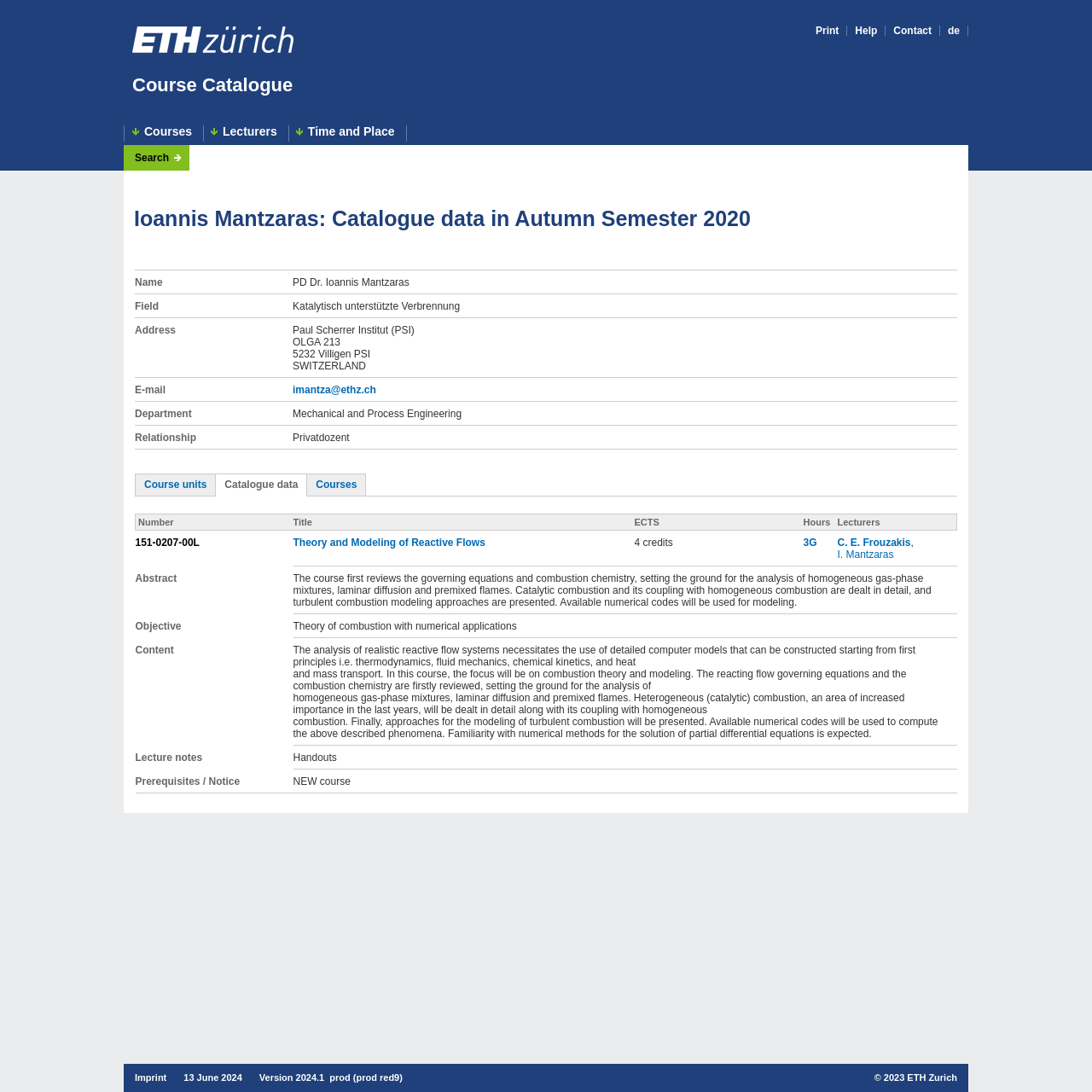Please find and generate the text of the main heading on the webpage.

Ioannis Mantzaras: Catalogue data in Autumn Semester 2020